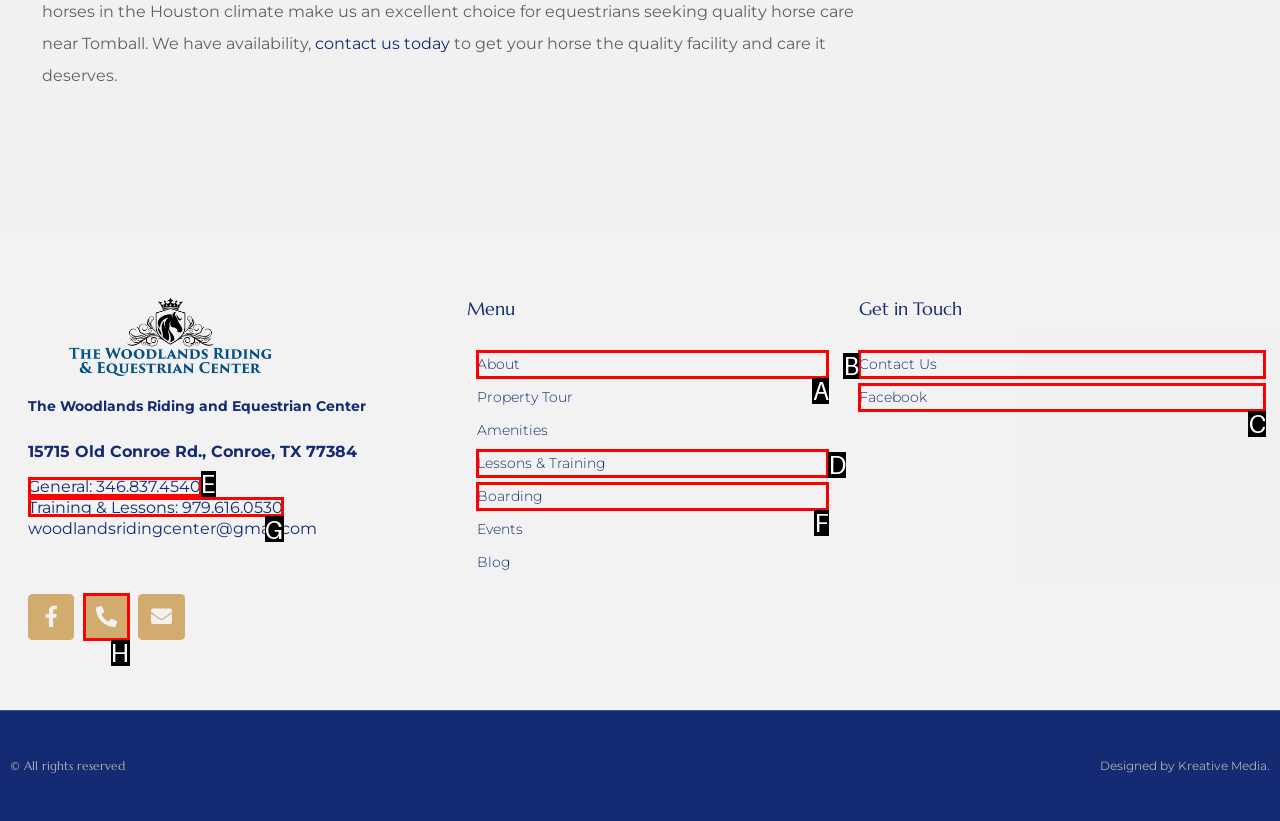For the given instruction: Contact Cameron Campbell, determine which boxed UI element should be clicked. Answer with the letter of the corresponding option directly.

None